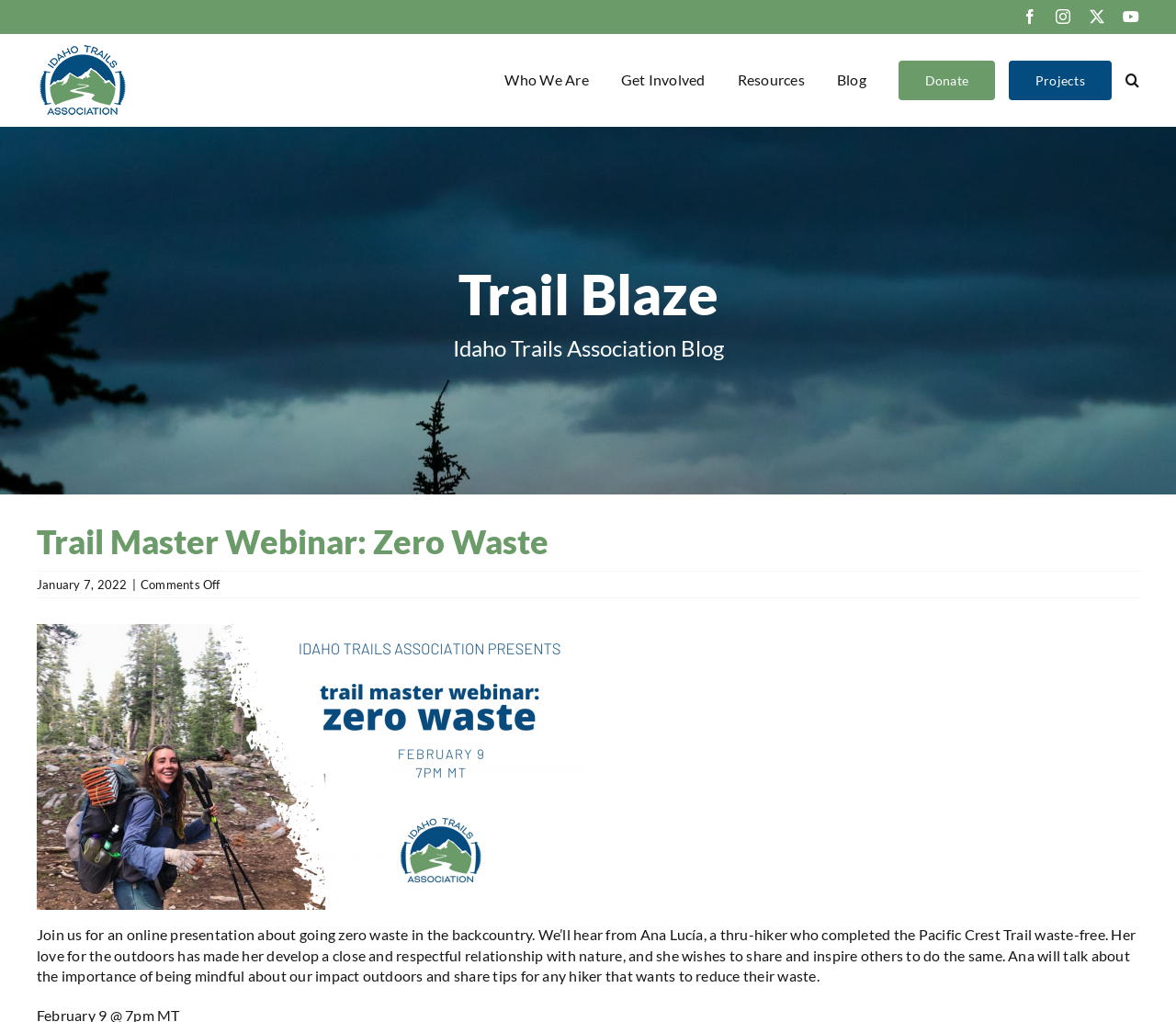Provide your answer in a single word or phrase: 
What is the purpose of the webinar?

To share tips for reducing waste